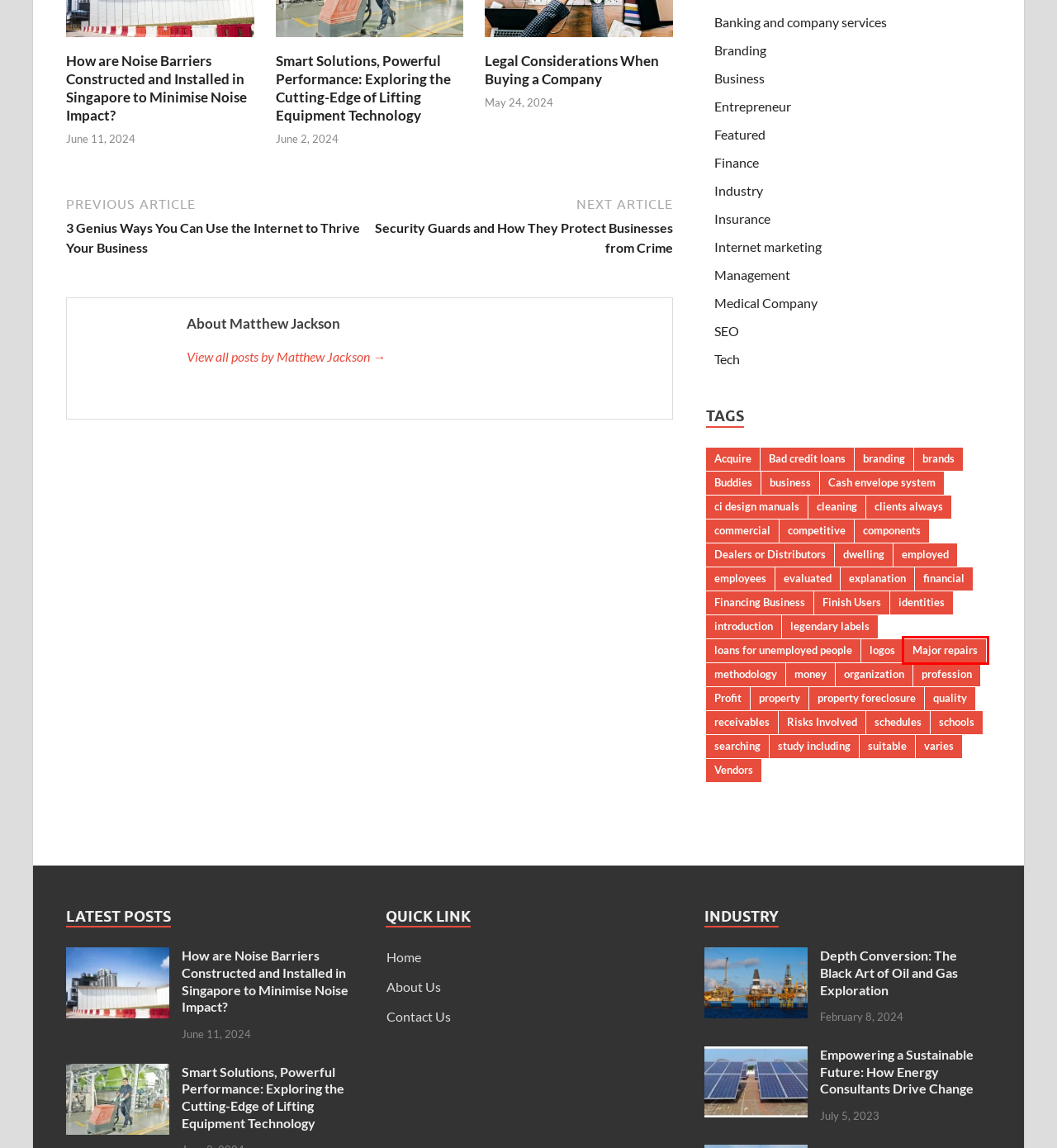With the provided screenshot showing a webpage and a red bounding box, determine which webpage description best fits the new page that appears after clicking the element inside the red box. Here are the options:
A. study including Archives - One Cent Biz
B. Security Guards and How They Protect Businesses from Crime - One Cent Biz
C. searching Archives - One Cent Biz
D. introduction Archives - One Cent Biz
E. Major repairs Archives - One Cent Biz
F. Cash envelope system Archives - One Cent Biz
G. Medical Company Archives - One Cent Biz
H. financial Archives - One Cent Biz

E